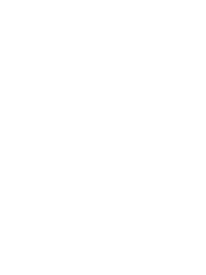What is the purpose of the illustration?
Please provide a comprehensive answer based on the contents of the image.

The caption states that the illustration is suitable for use in design, educational materials, or branding that focuses on inspiration and problem-solving, implying that its purpose is to evoke creative thinking and innovation.